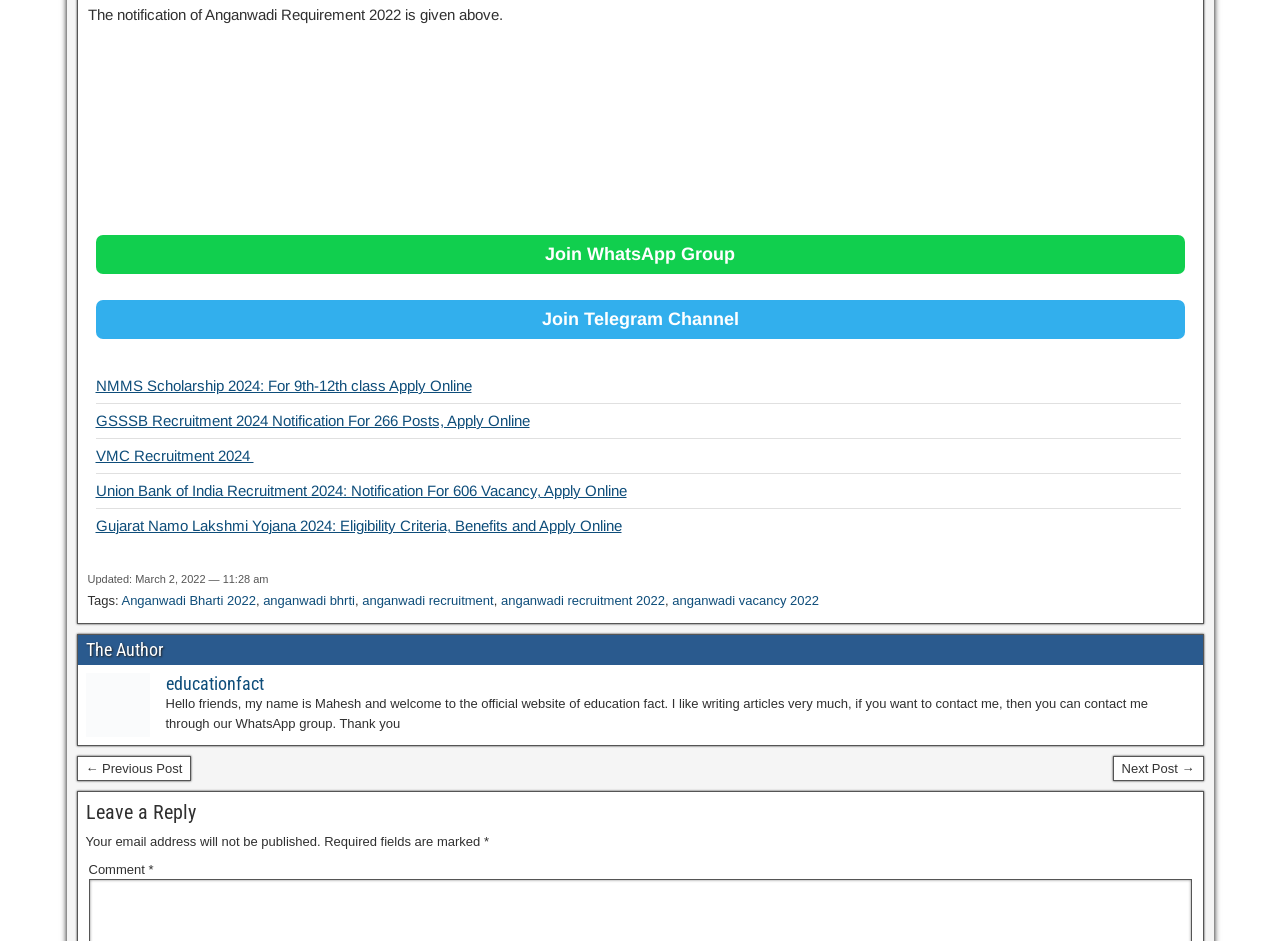Could you locate the bounding box coordinates for the section that should be clicked to accomplish this task: "Click on the 'Join WhatsApp Group' link".

[0.42, 0.26, 0.58, 0.281]